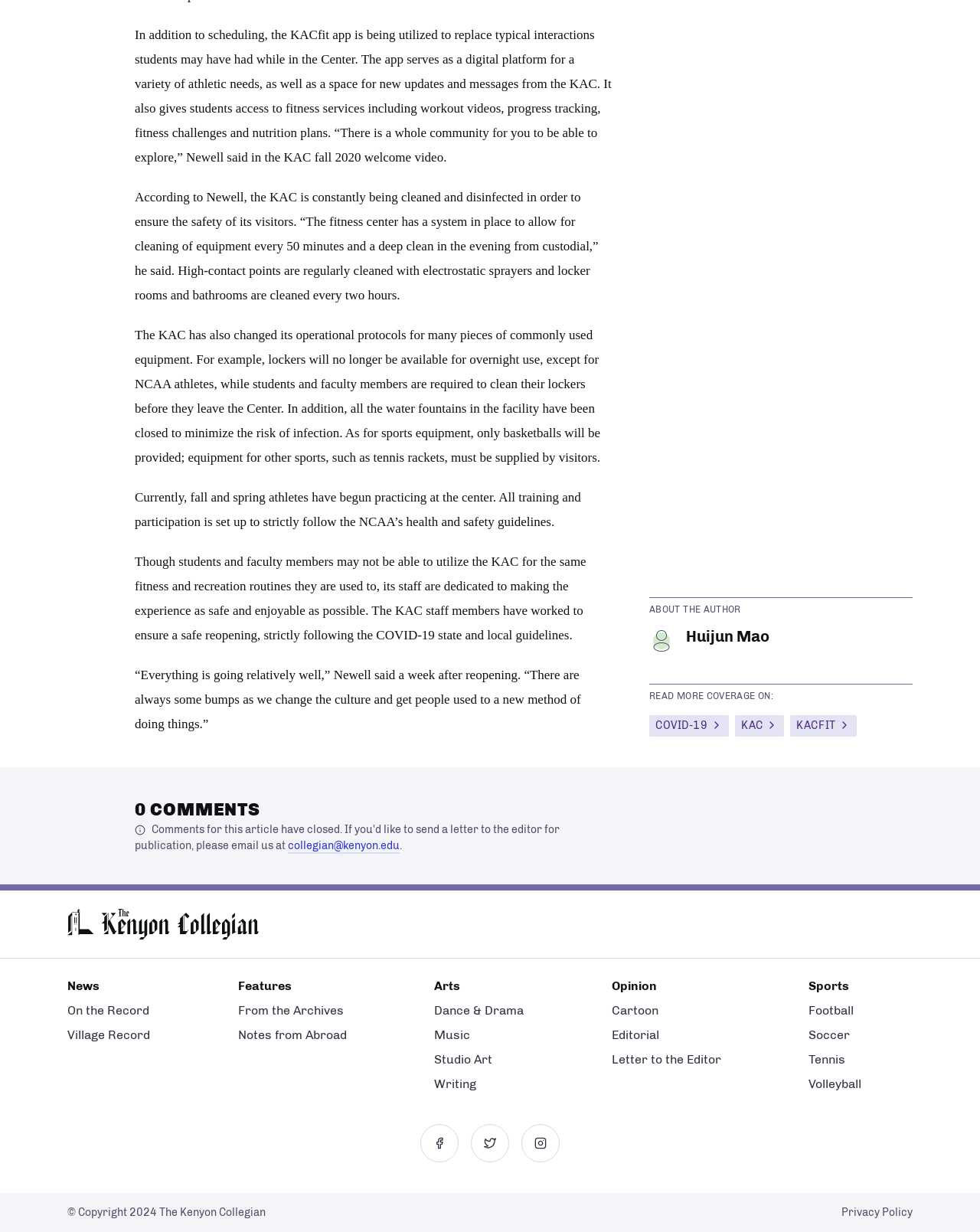From the element description: "Blog", extract the bounding box coordinates of the UI element. The coordinates should be expressed as four float numbers between 0 and 1, in the order [left, top, right, bottom].

None